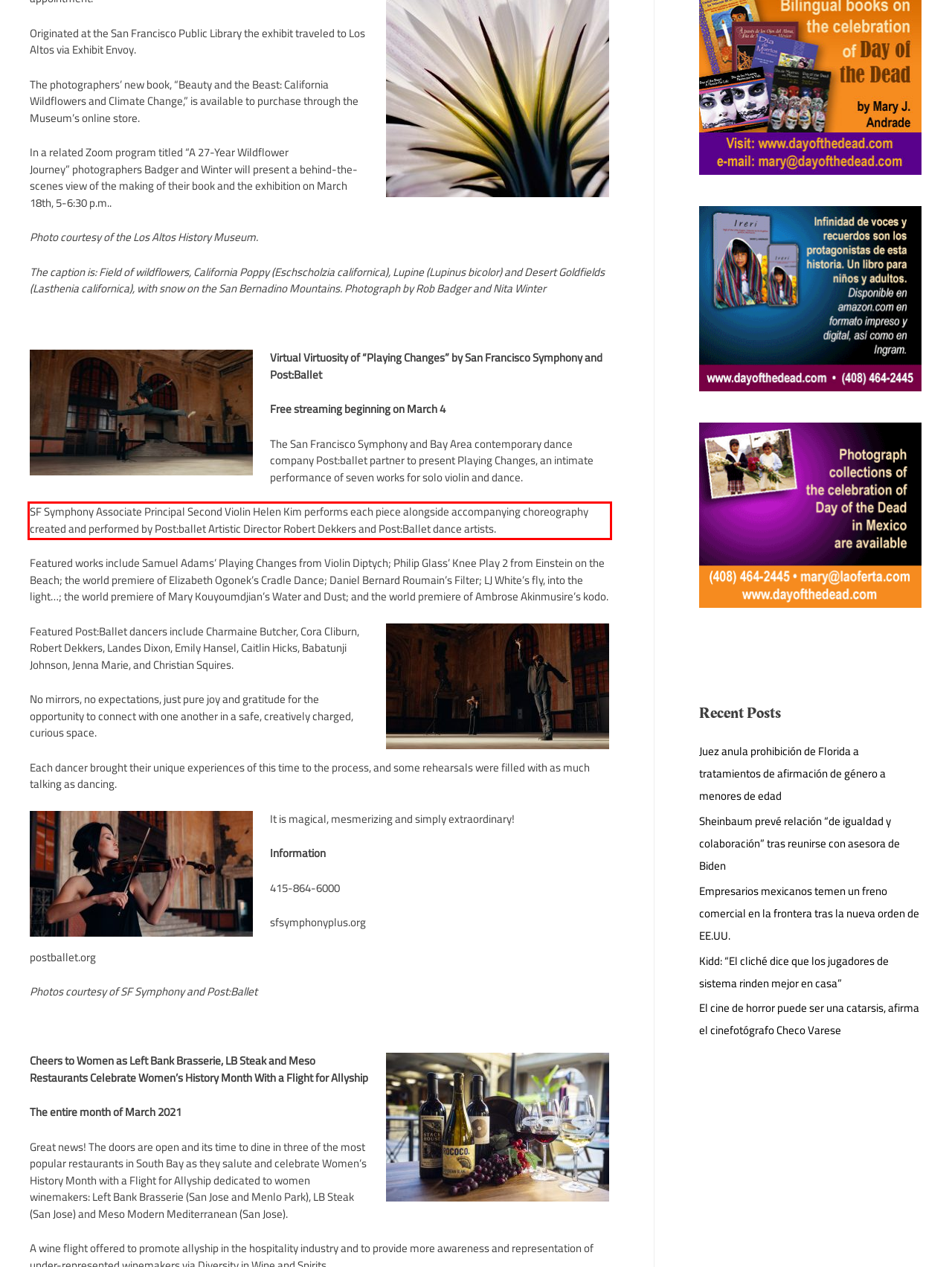Please look at the screenshot provided and find the red bounding box. Extract the text content contained within this bounding box.

SF Symphony Associate Principal Second Violin Helen Kim performs each piece alongside accompanying choreography created and performed by Post:ballet Artistic Director Robert Dekkers and Post:Ballet dance artists.